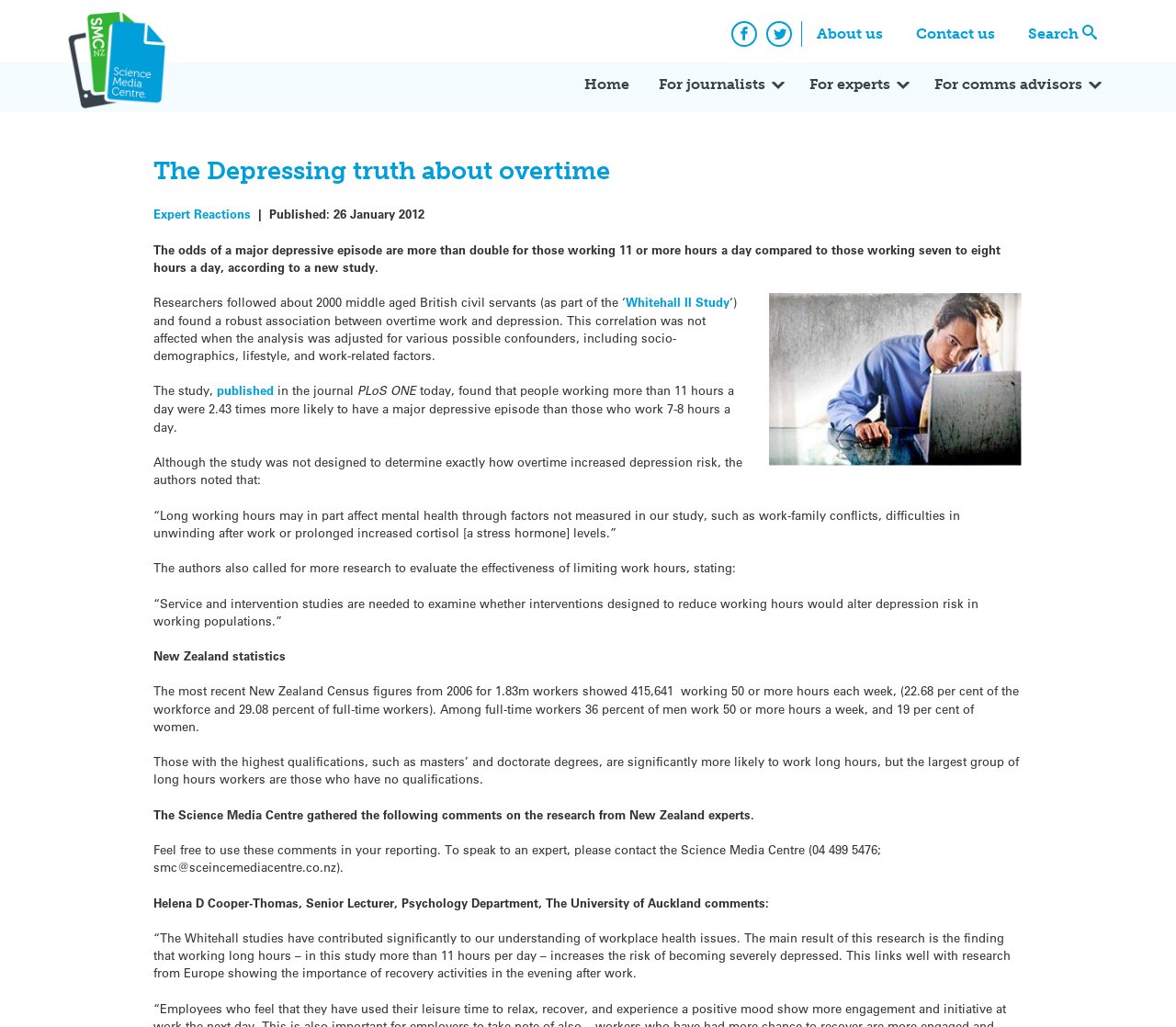Predict the bounding box of the UI element based on this description: "Whitehall II Study".

[0.532, 0.287, 0.621, 0.302]